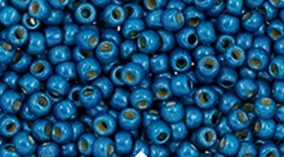How many beads are showcased in the image?
Answer the question with a single word or phrase derived from the image.

11-0 Toho Round Seed Beads